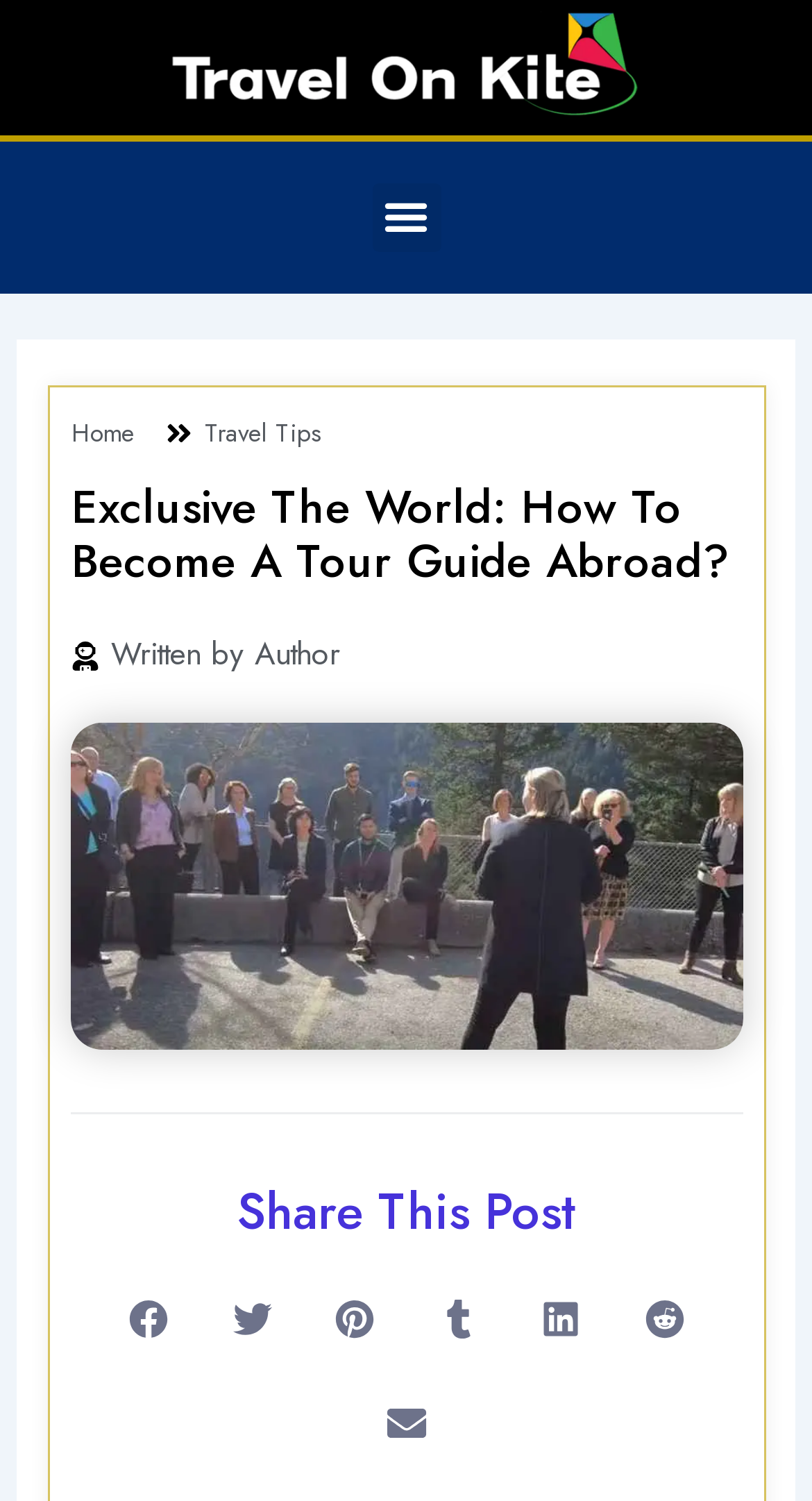Please mark the clickable region by giving the bounding box coordinates needed to complete this instruction: "View Travel Tips".

[0.252, 0.276, 0.396, 0.301]